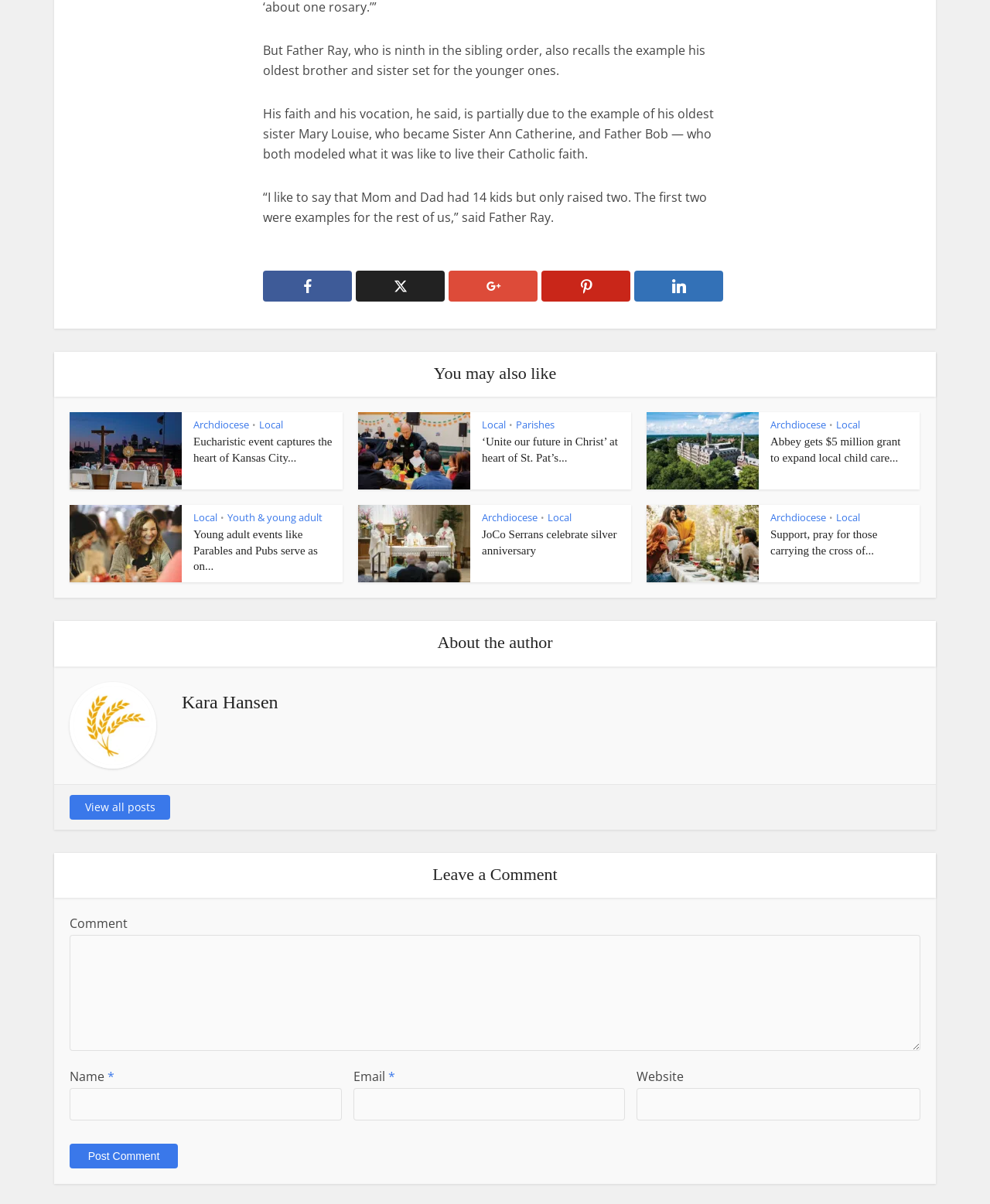What is the name of the author of the article?
Respond with a short answer, either a single word or a phrase, based on the image.

Kara Hansen